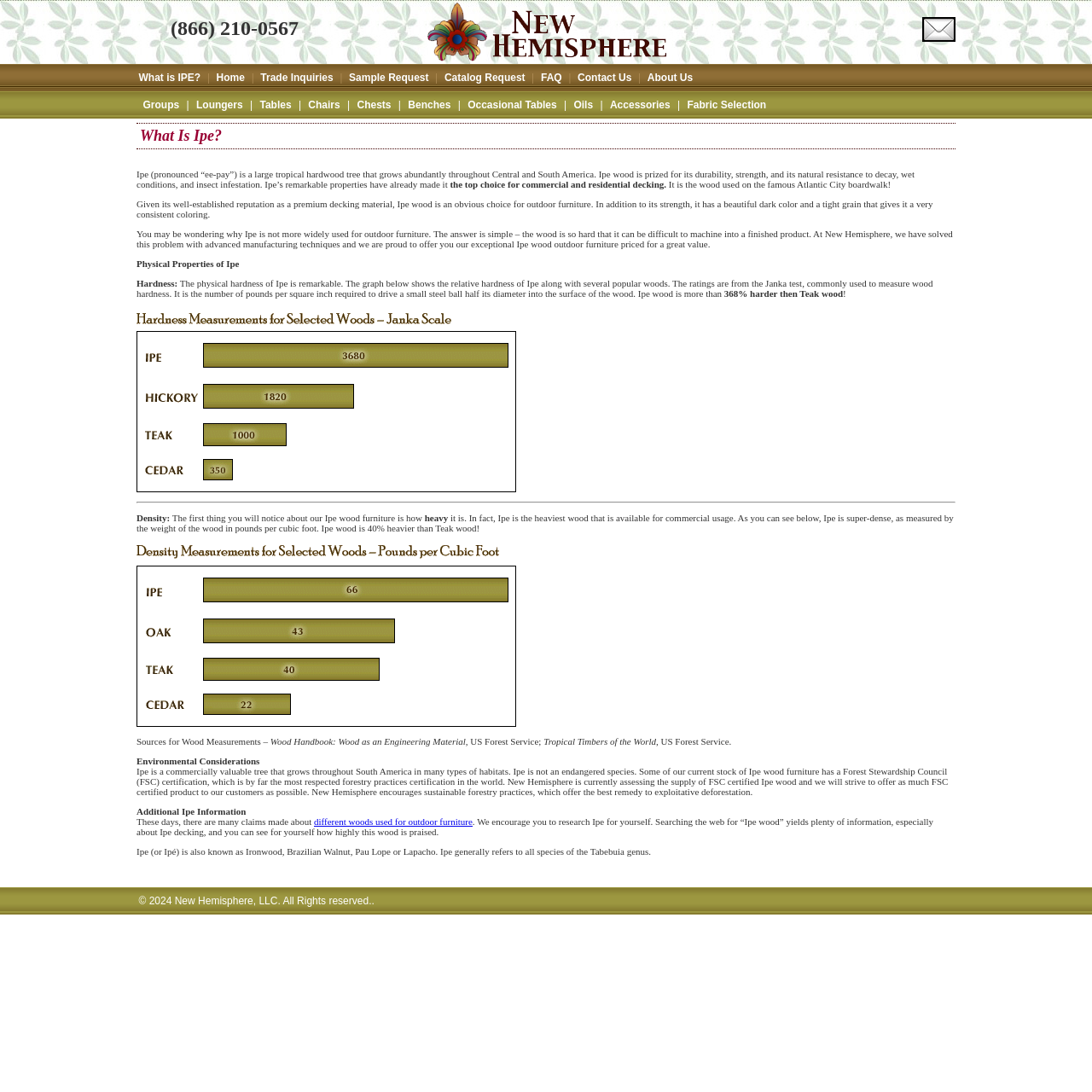Can you provide the bounding box coordinates for the element that should be clicked to implement the instruction: "Click 'Contact Us'"?

[0.529, 0.066, 0.578, 0.077]